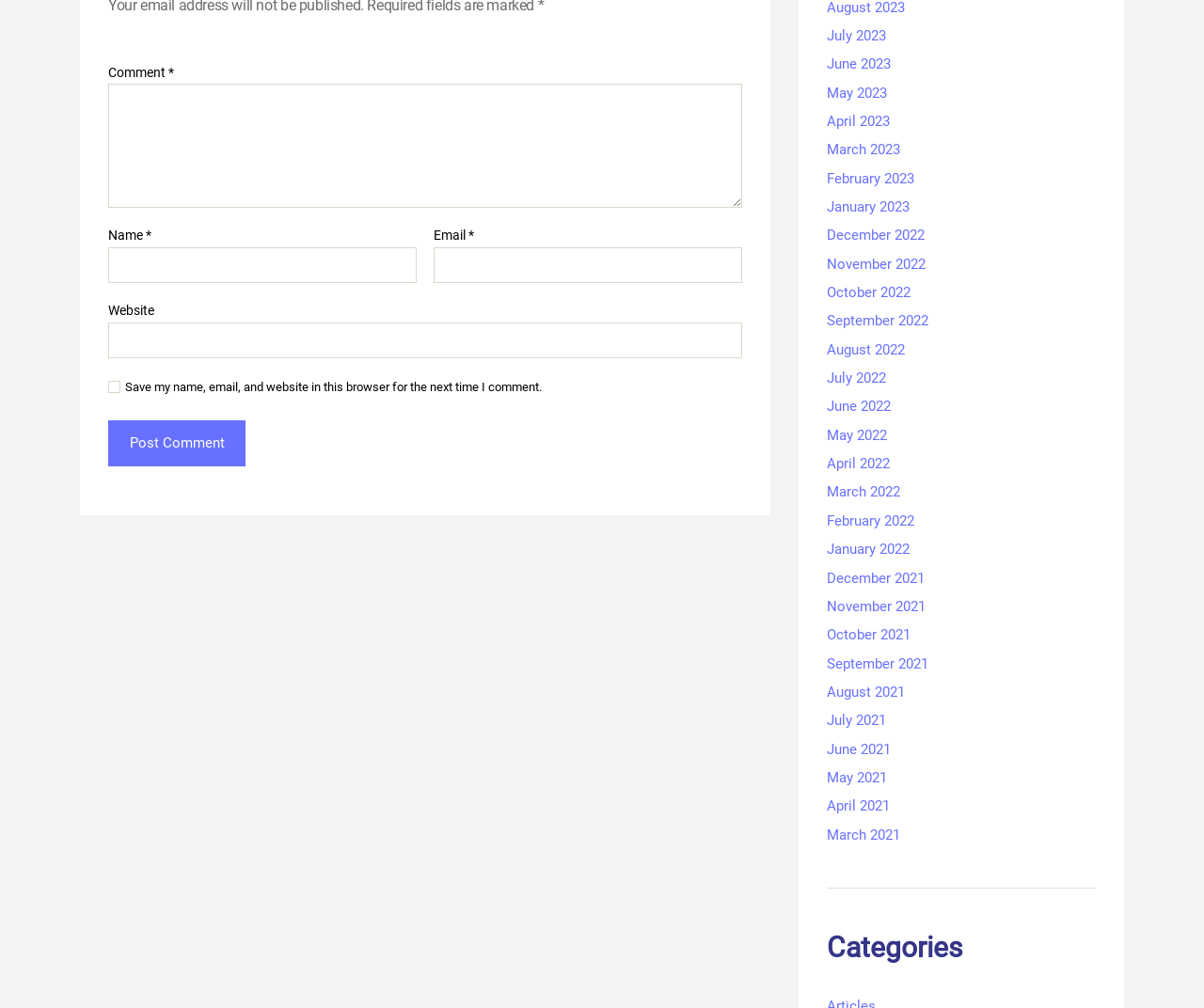Provide a single word or phrase to answer the given question: 
How many textboxes are there?

4